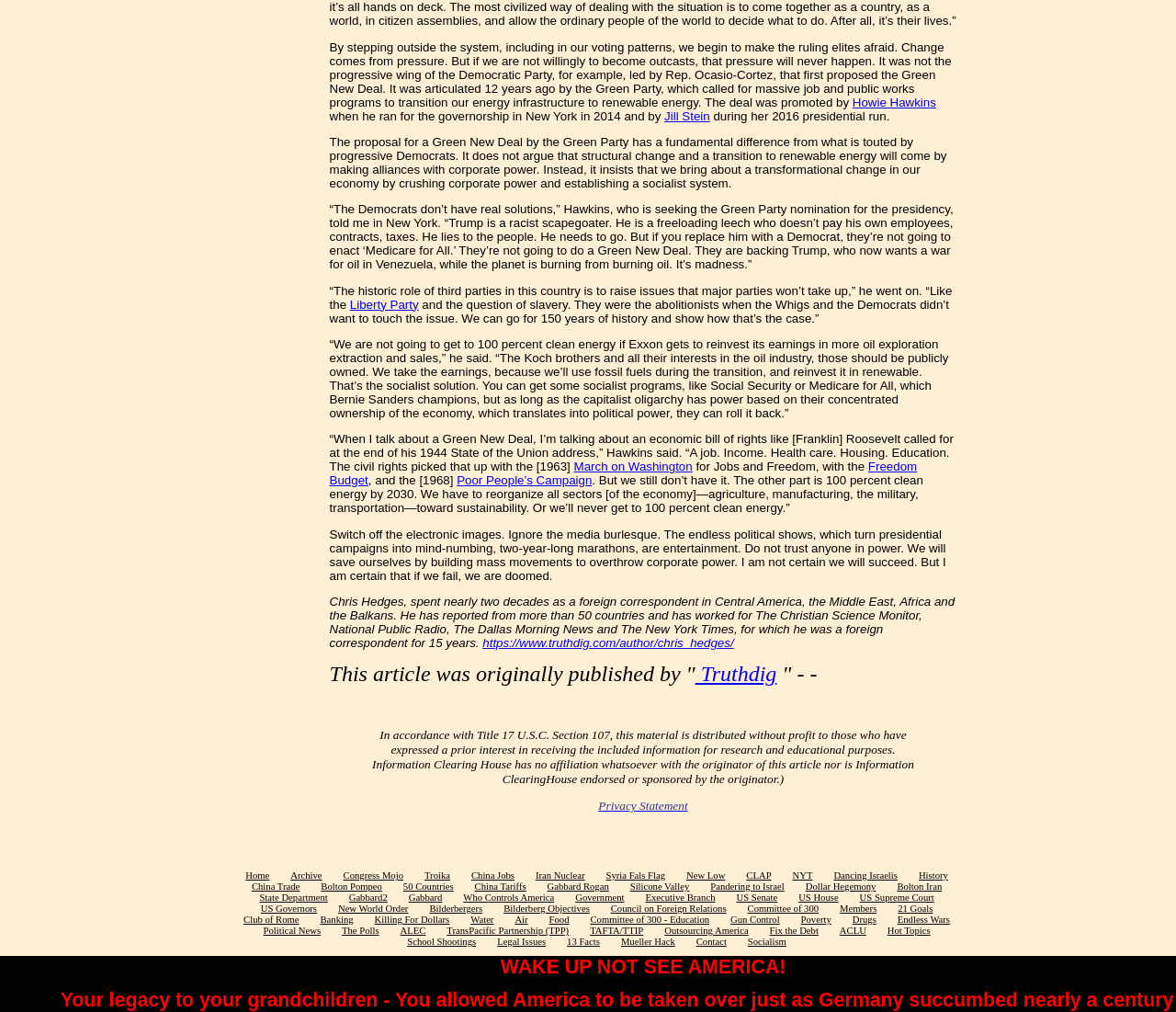Determine the bounding box coordinates of the clickable element necessary to fulfill the instruction: "Go to the Home page". Provide the coordinates as four float numbers within the 0 to 1 range, i.e., [left, top, right, bottom].

[0.209, 0.86, 0.229, 0.87]